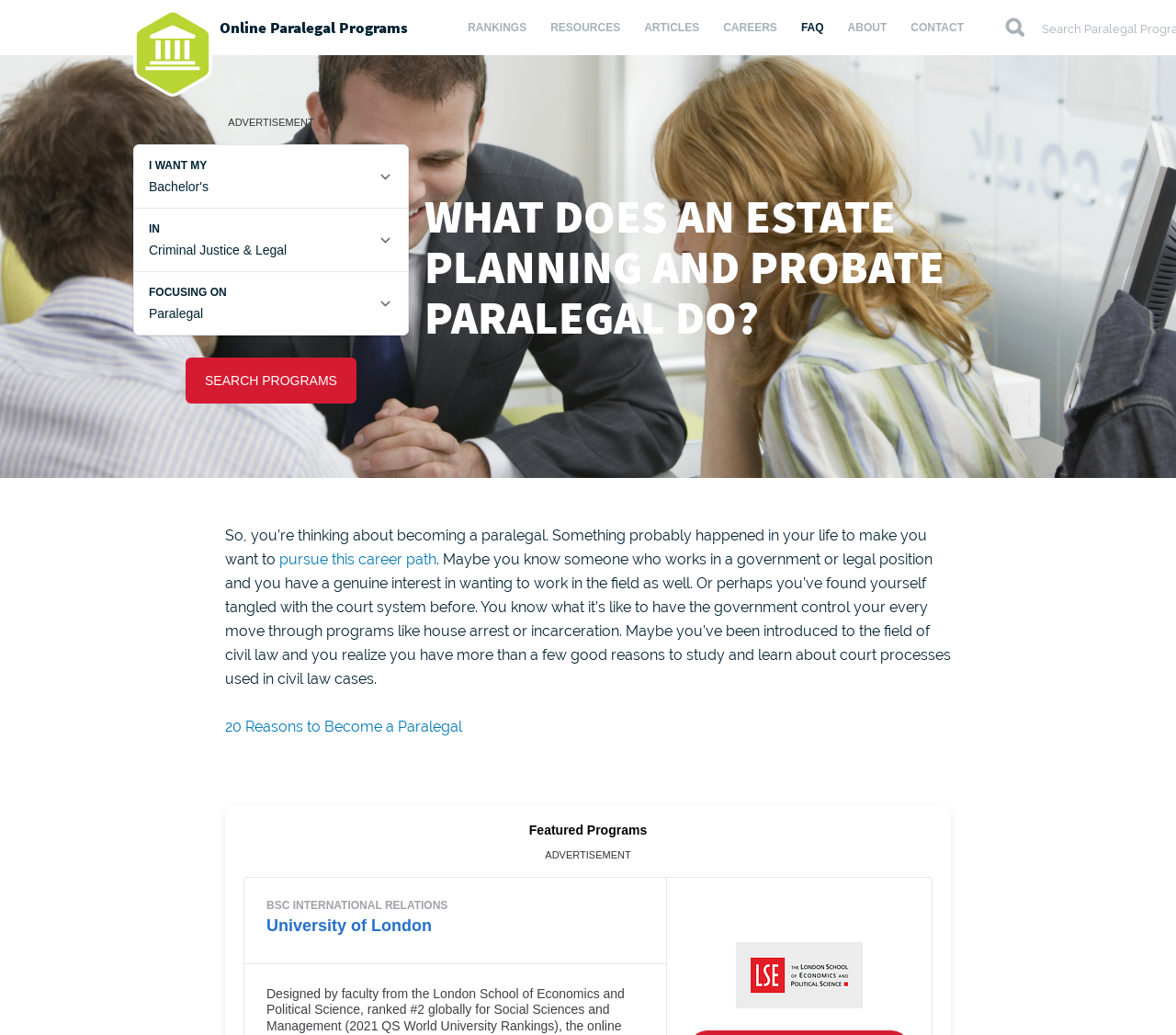Given the element description Legal Info and Privacy, specify the bounding box coordinates of the corresponding UI element in the format (top-left x, top-left y, bottom-right x, bottom-right y). All values must be between 0 and 1.

None